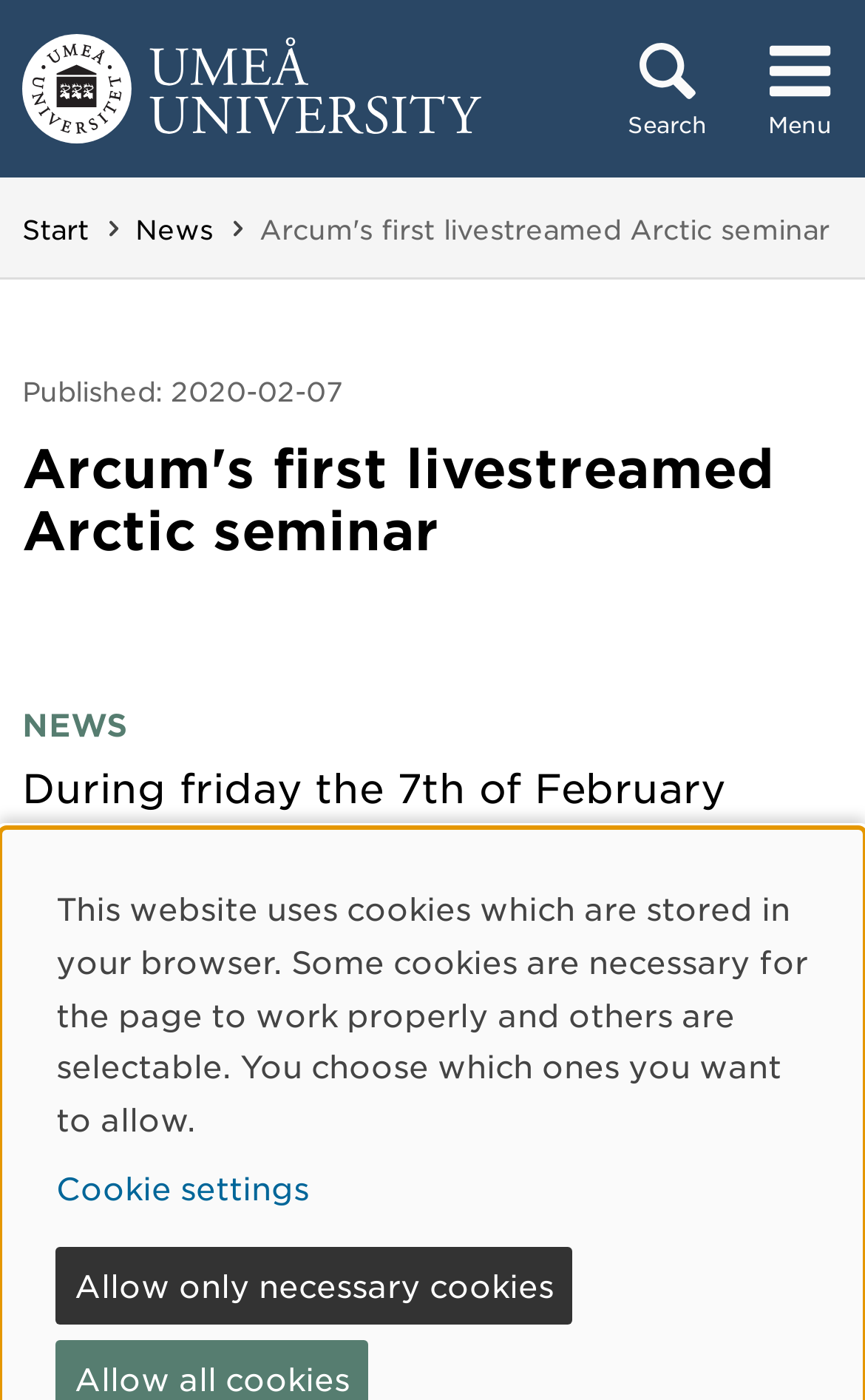What is the topic of the seminar?
Answer briefly with a single word or phrase based on the image.

Arctic seminar